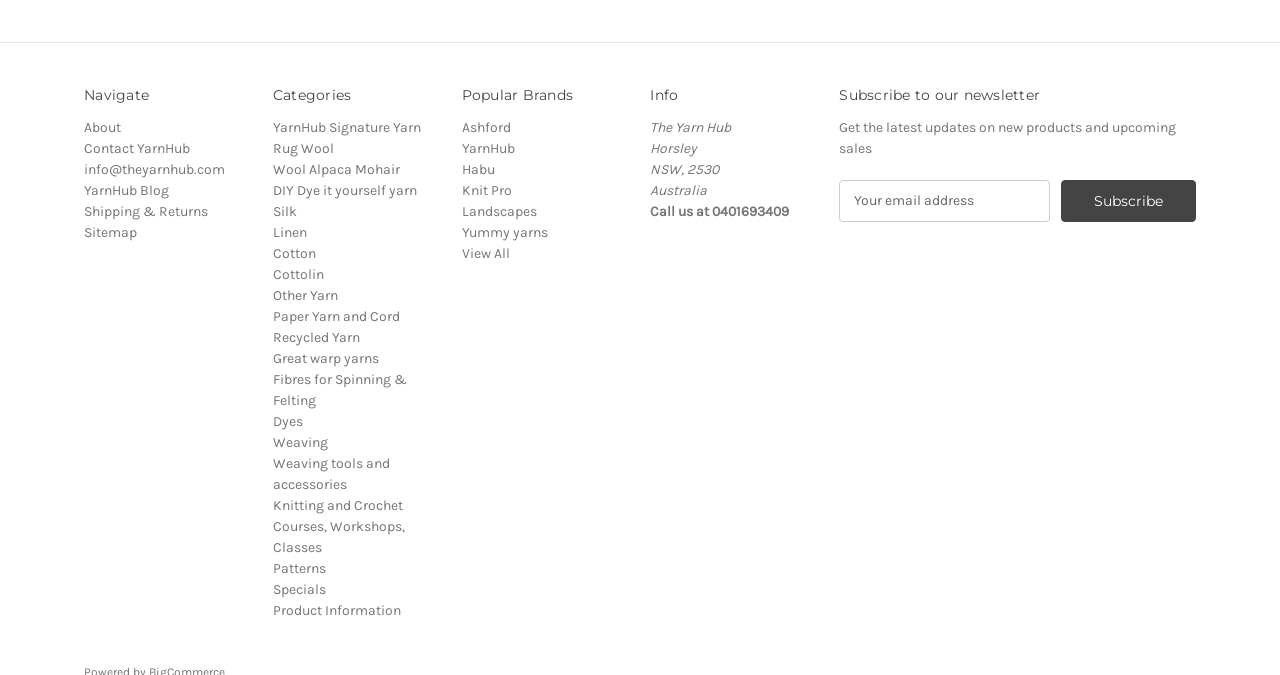Answer succinctly with a single word or phrase:
What is the main category of yarns?

YarnHub Signature Yarn